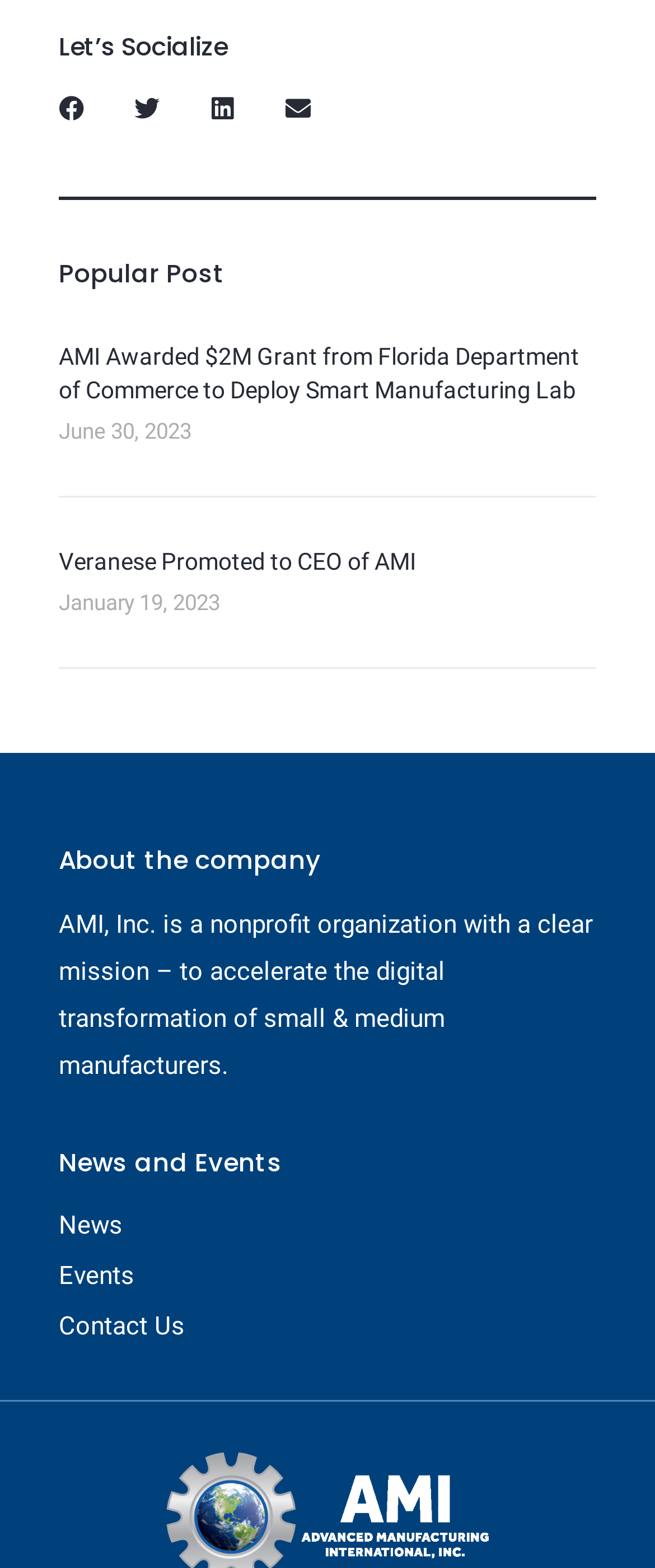Find the bounding box of the web element that fits this description: "aria-label="Share on email"".

[0.397, 0.045, 0.513, 0.093]